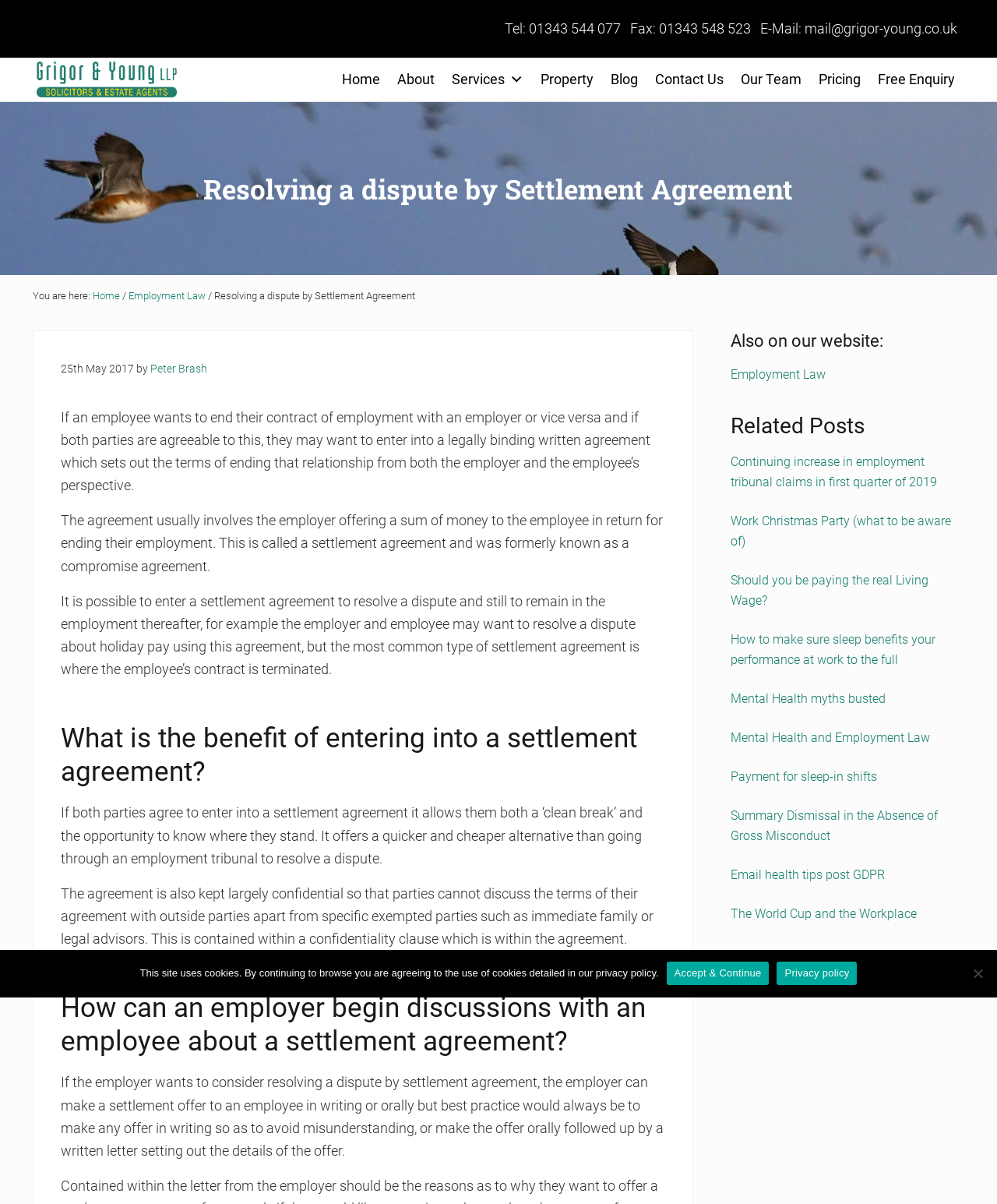What is the benefit of confidentiality in a settlement agreement?
Look at the webpage screenshot and answer the question with a detailed explanation.

I found the answer by reading the article on the webpage, which explains that the agreement is kept largely confidential, so that parties cannot discuss the terms of their agreement with outside parties apart from specific exempted parties such as immediate family or legal advisors.